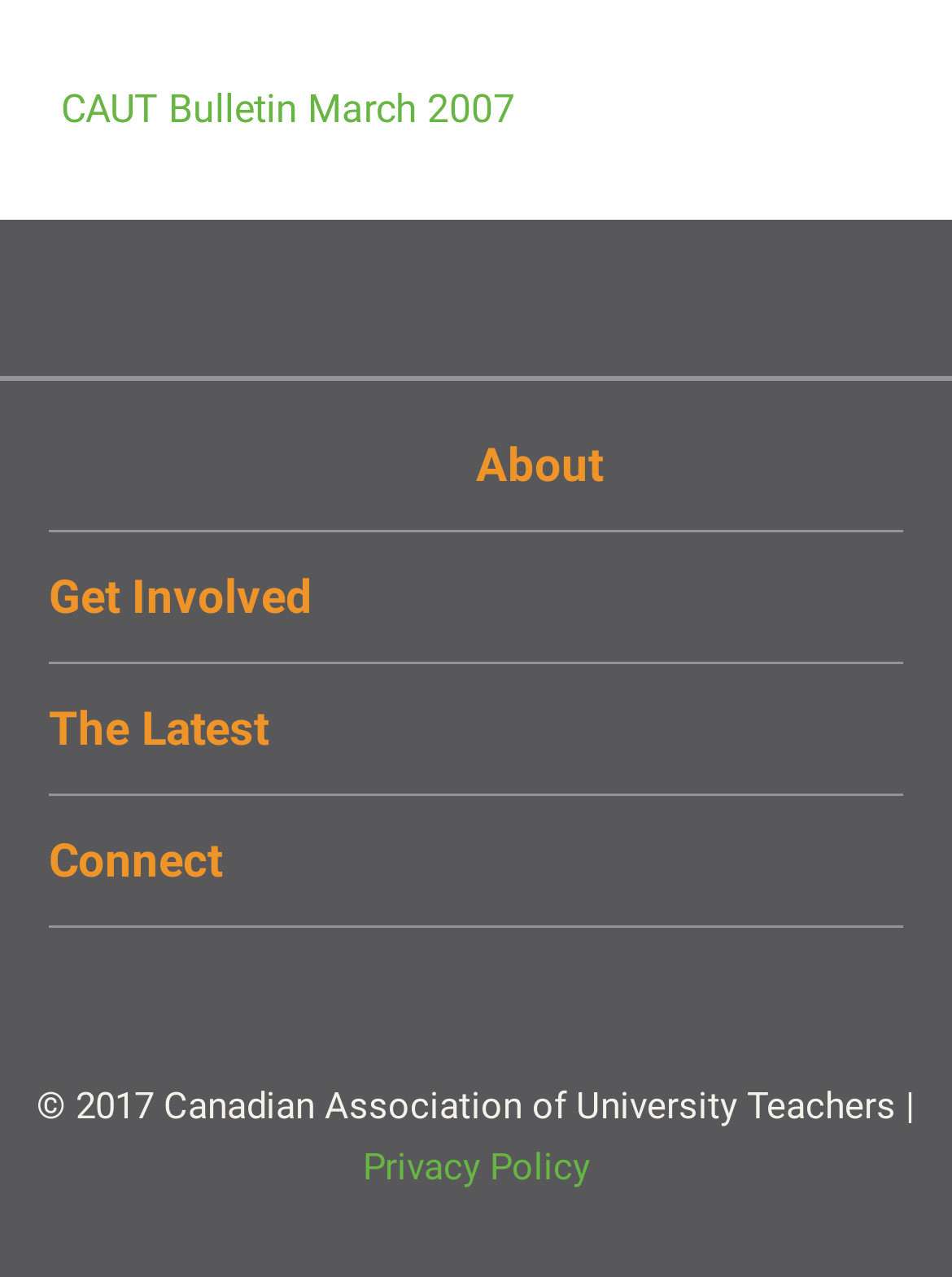Answer the question using only one word or a concise phrase: What is the first link on the webpage?

CAUT Bulletin March 2007